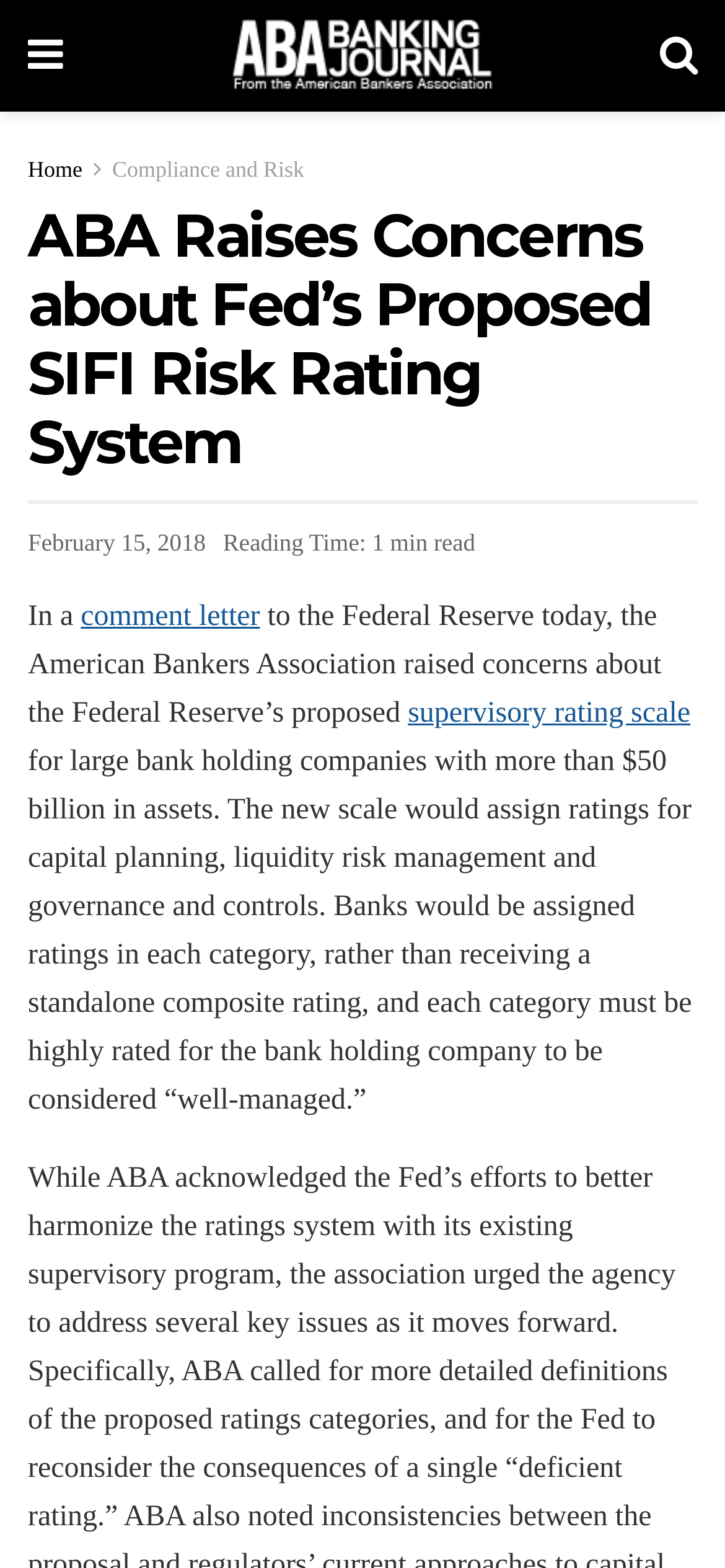Provide the bounding box coordinates for the UI element described in this sentence: "comment letter". The coordinates should be four float values between 0 and 1, i.e., [left, top, right, bottom].

[0.111, 0.383, 0.359, 0.403]